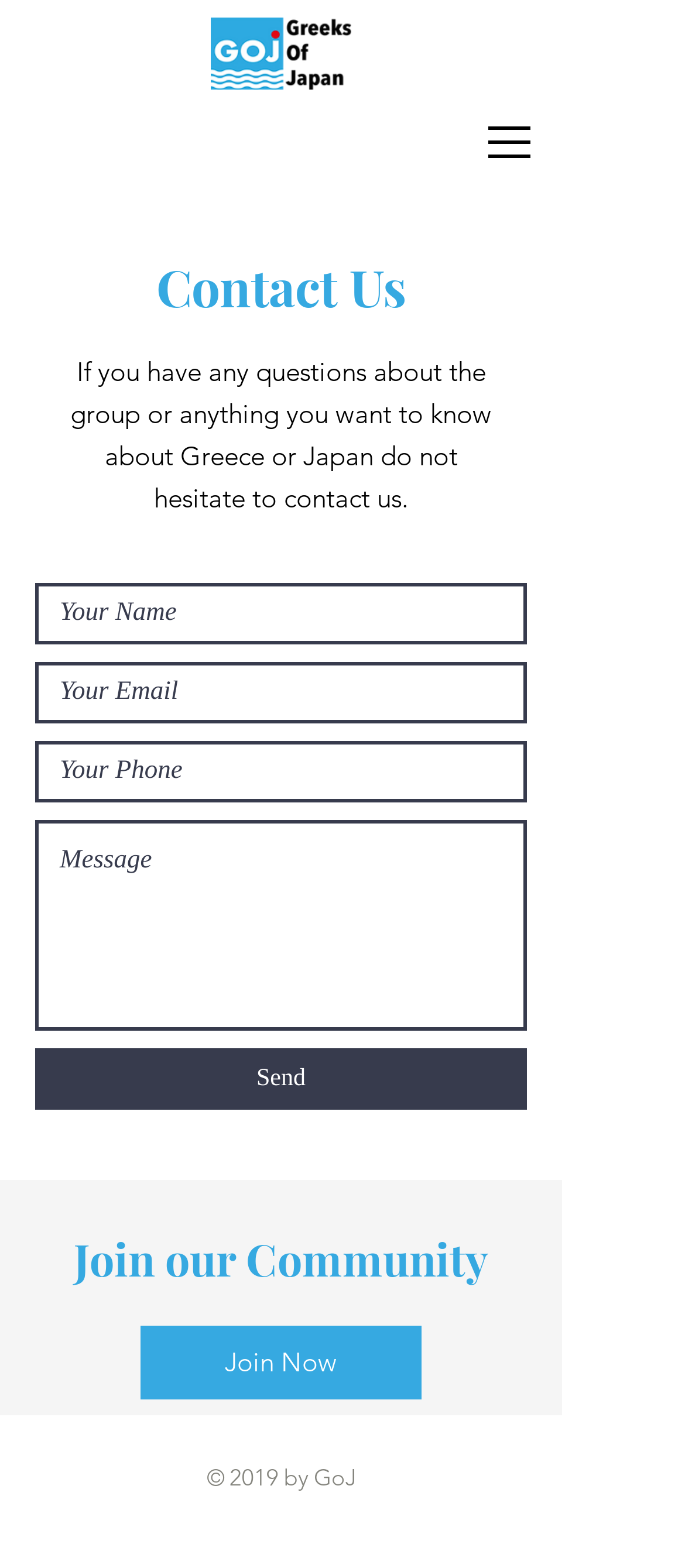Mark the bounding box of the element that matches the following description: "Join Now".

[0.205, 0.845, 0.615, 0.892]